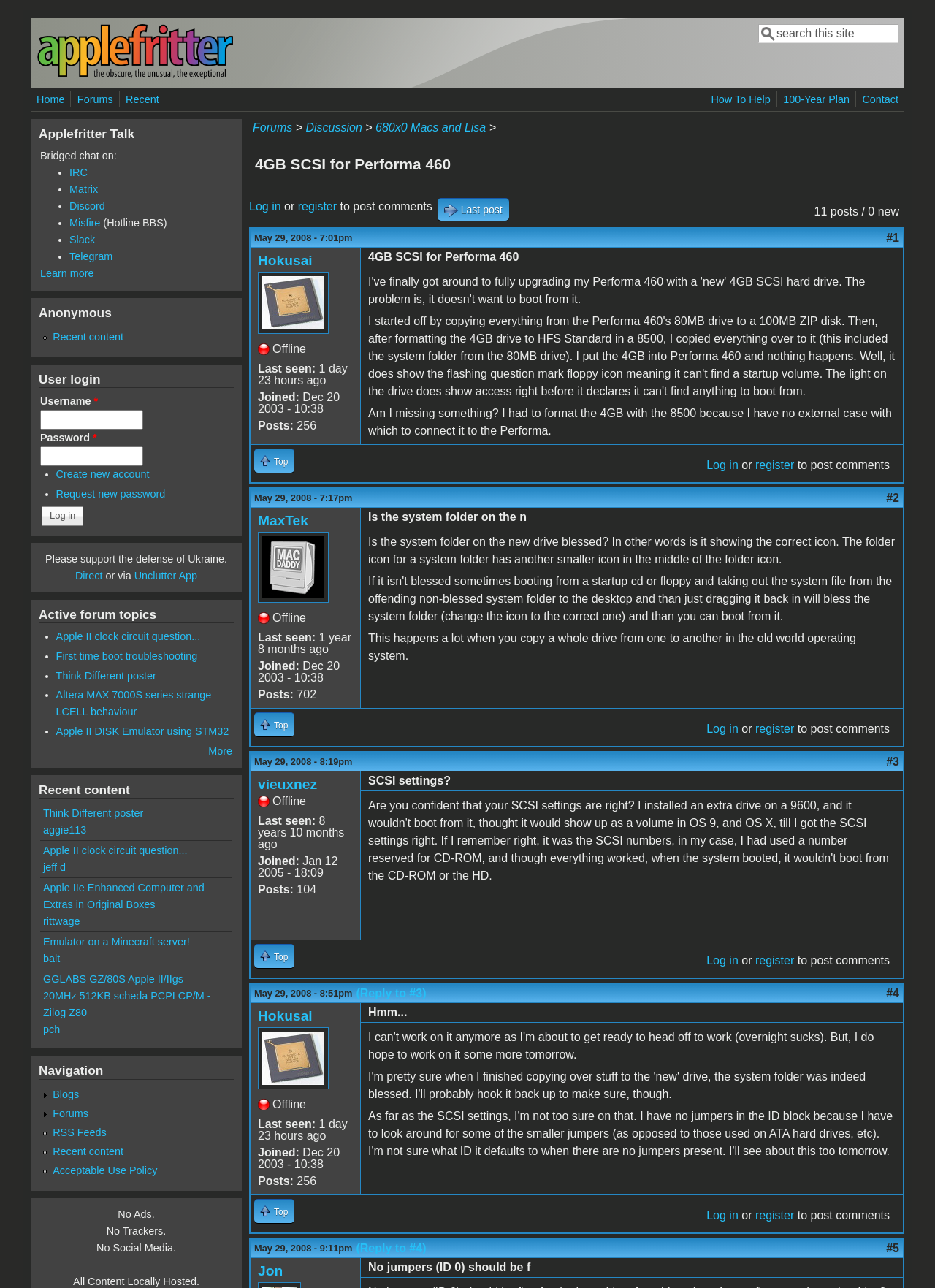What is the status of the user 'Hokusai'?
Answer the question with a single word or phrase by looking at the picture.

Offline